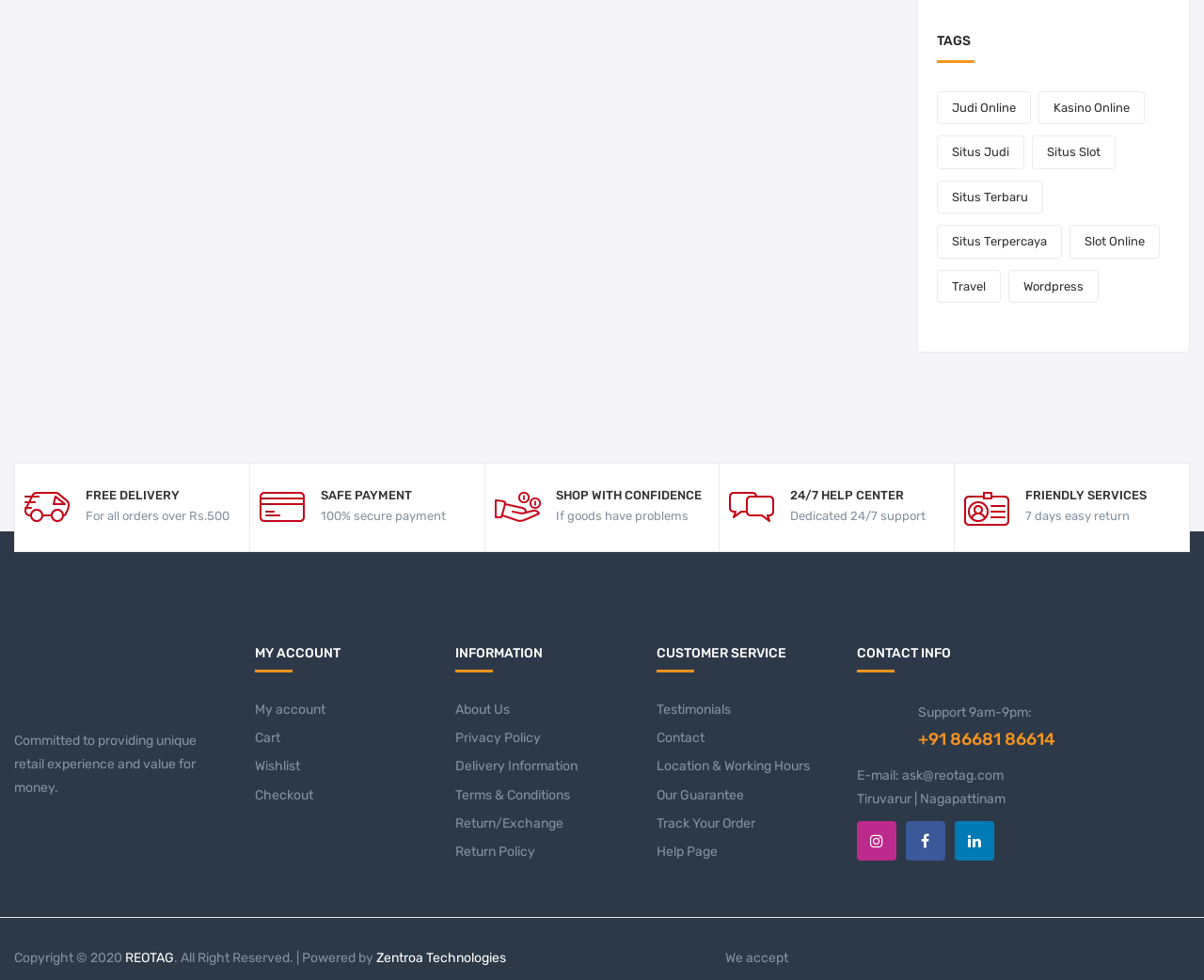Please identify the bounding box coordinates of the clickable region that I should interact with to perform the following instruction: "Learn about our return policy". The coordinates should be expressed as four float numbers between 0 and 1, i.e., [left, top, right, bottom].

[0.378, 0.861, 0.445, 0.877]